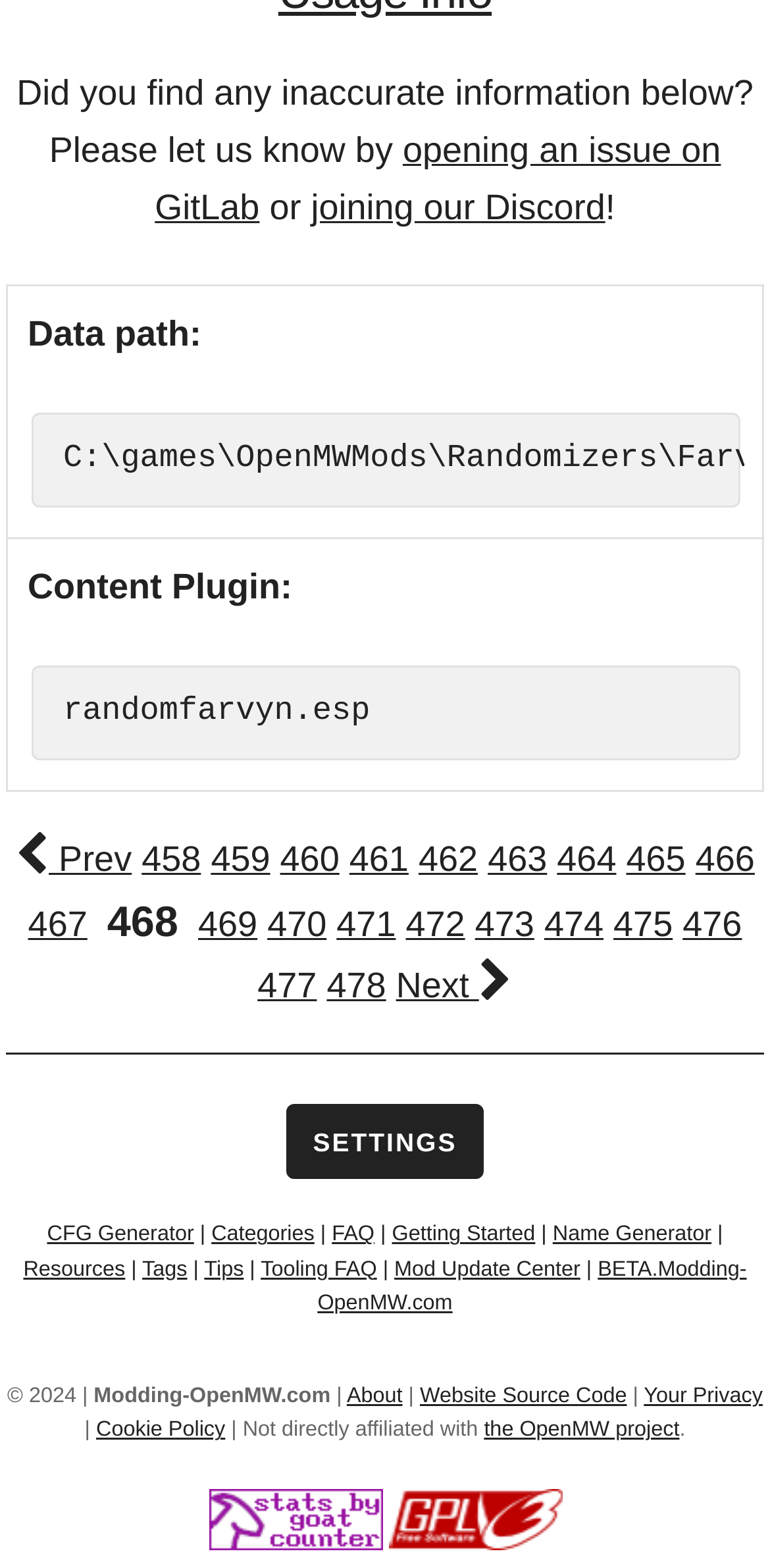Specify the bounding box coordinates of the area that needs to be clicked to achieve the following instruction: "visit FAQ page".

[0.431, 0.78, 0.486, 0.795]